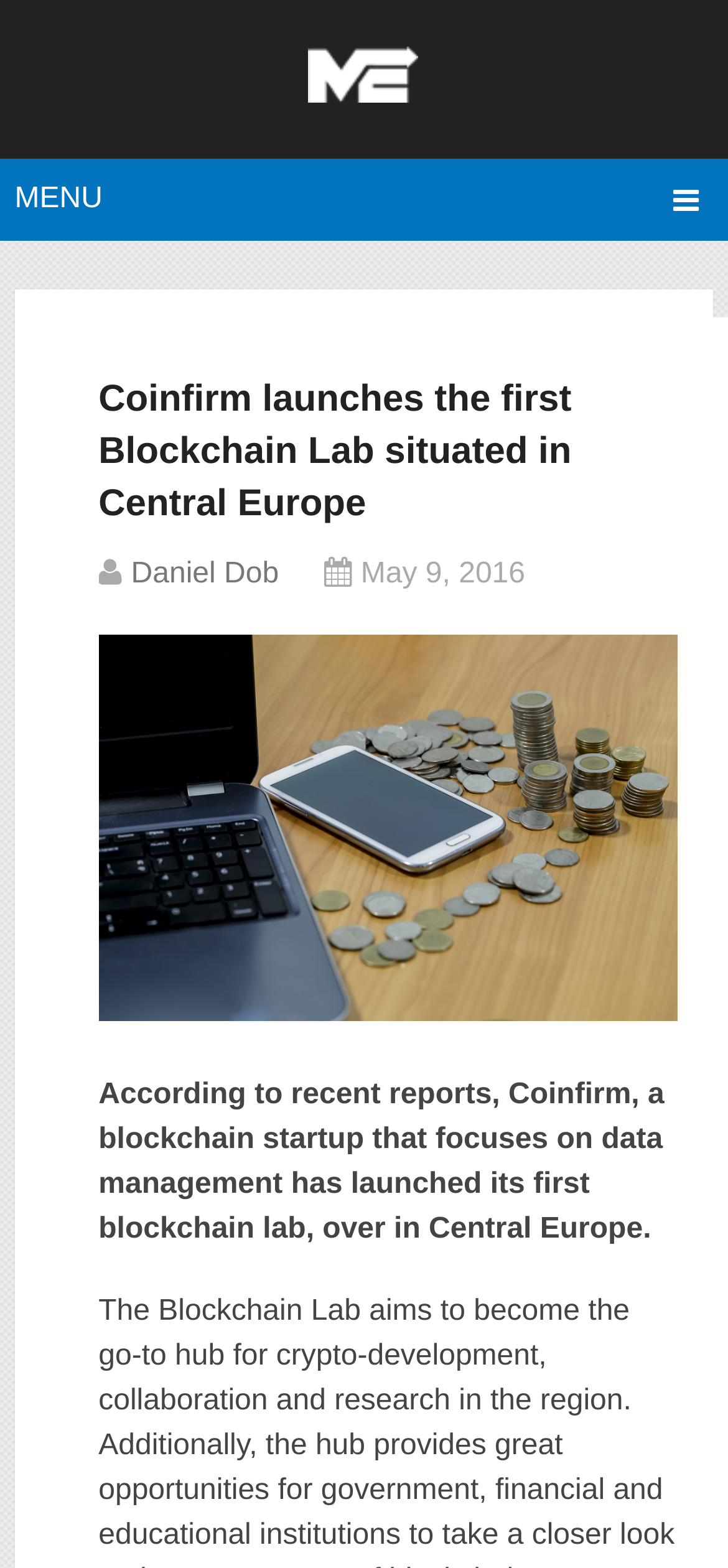What is the region where the blockchain lab is located?
Using the image as a reference, answer with just one word or a short phrase.

Central Europe